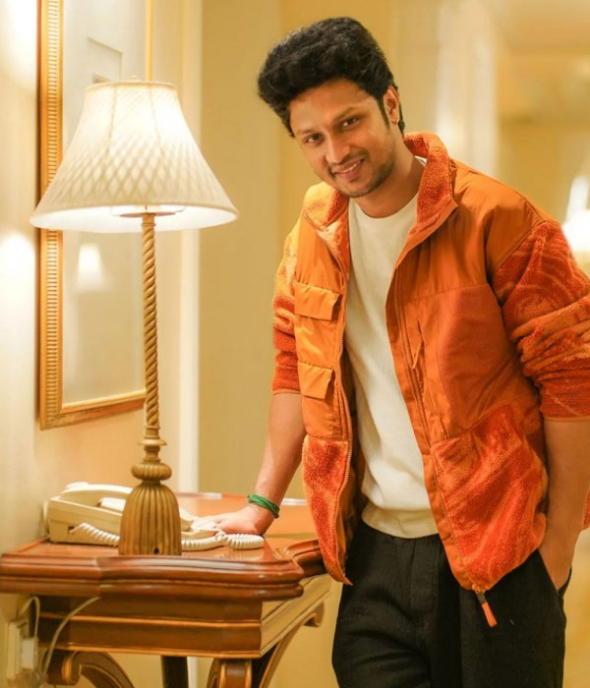Write a descriptive caption for the image, covering all notable aspects.

In this engaging image, Mani Chandra stands confidently beside a stylish table lamp in a cozy interior setting. Dressed in a vibrant orange jacket layered over a white t-shirt, he exudes a relaxed yet fashionable vibe. His warm smile and approachable demeanor reflect the charisma that has endeared him to fans throughout his successful career in dance, where he has made significant strides as a choreographer and reality show participant. The elegance of the room, with its soft lighting and classic furnishings, complements Mani's persona, hinting at his artistic background and connection to the vibrant cultural scene of Chennai. His journey, beginning in Bangalore and culminating in a devoted following, is beautifully encapsulated in this moment, showcasing his spirit as an influential figure in the dance world.